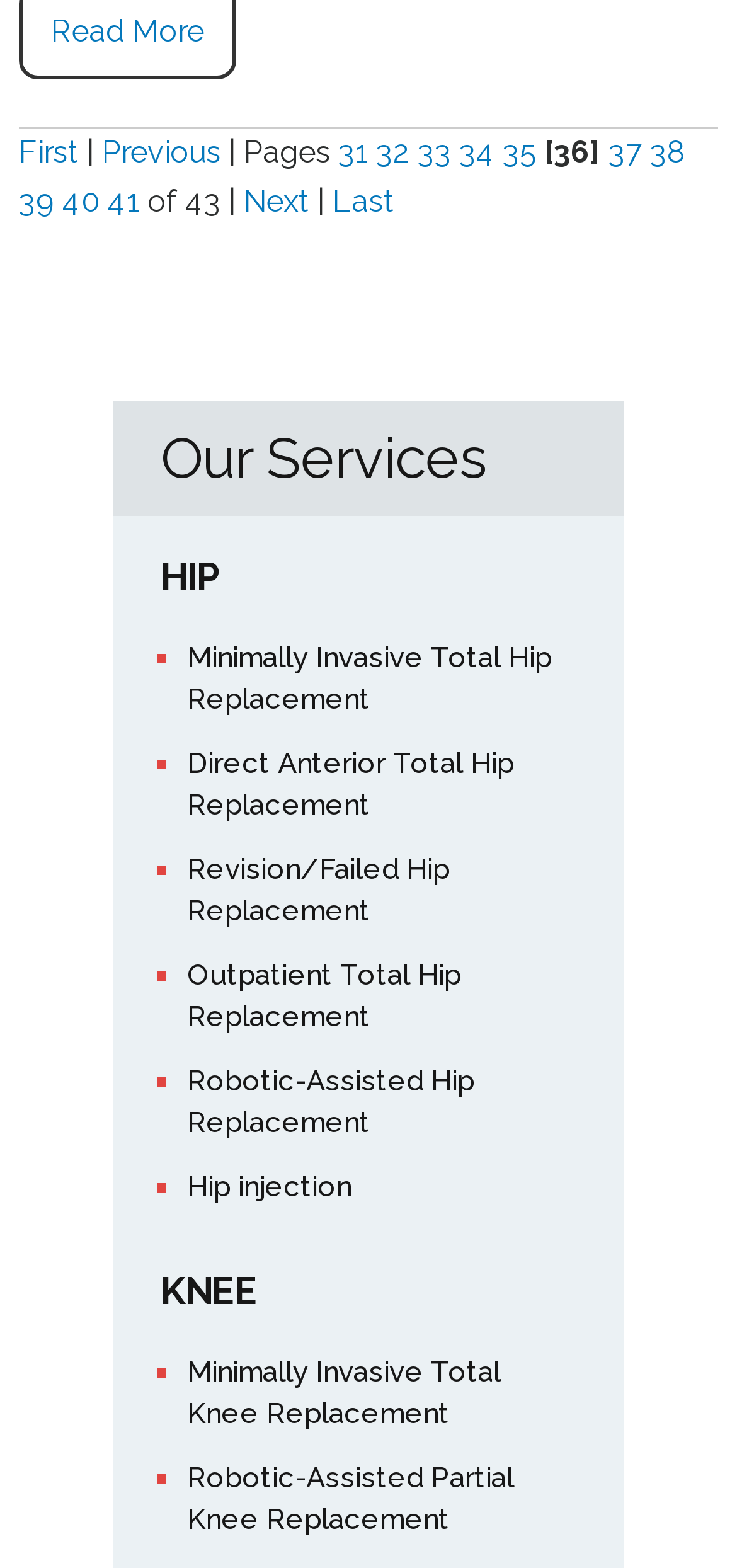How many pages are there in total?
Carefully analyze the image and provide a thorough answer to the question.

I found the total number of pages by looking at the text 'of 43' which is located near the pagination links at the top of the page. This text indicates that there are 43 pages in total.